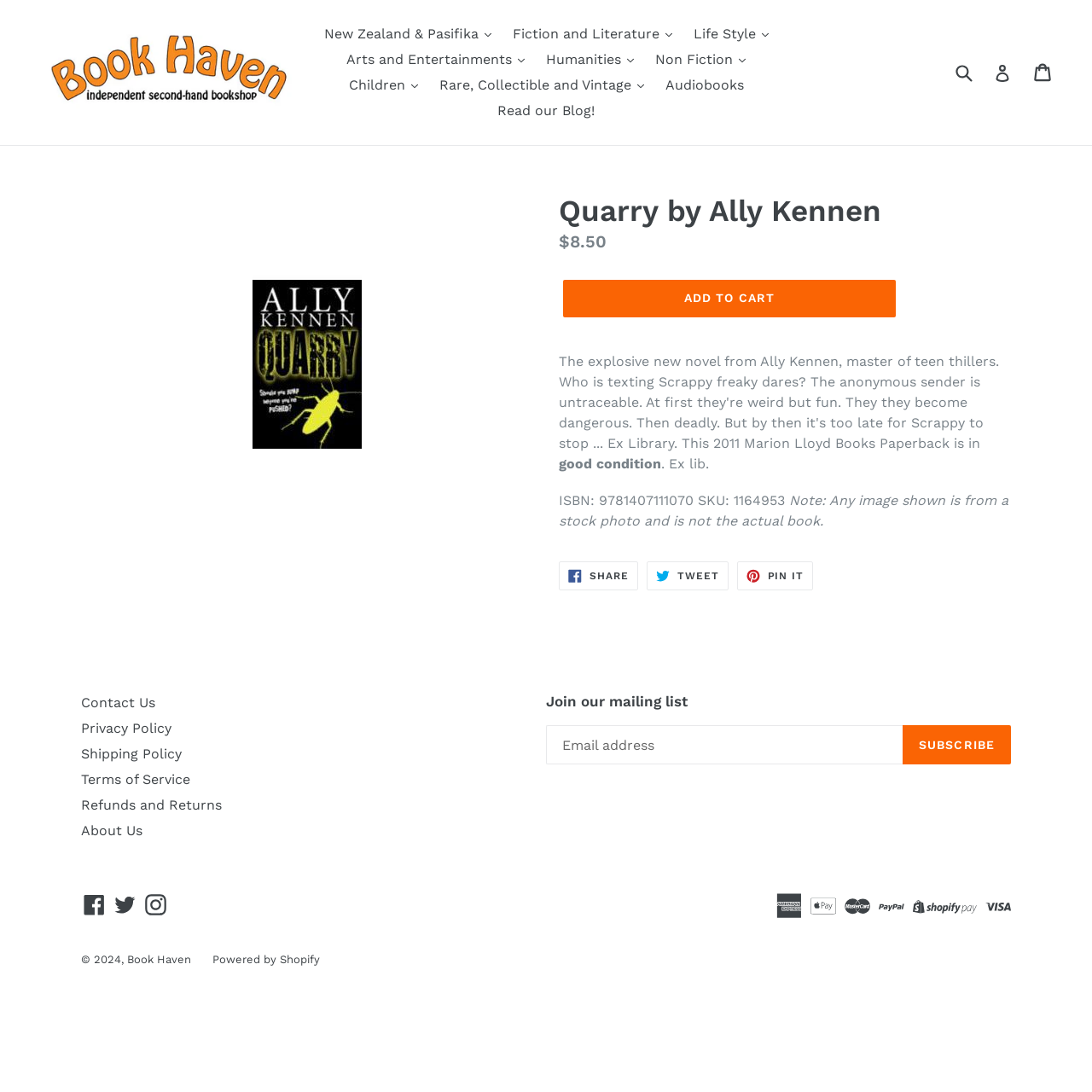Answer the question briefly using a single word or phrase: 
What is the price of the book?

$8.50